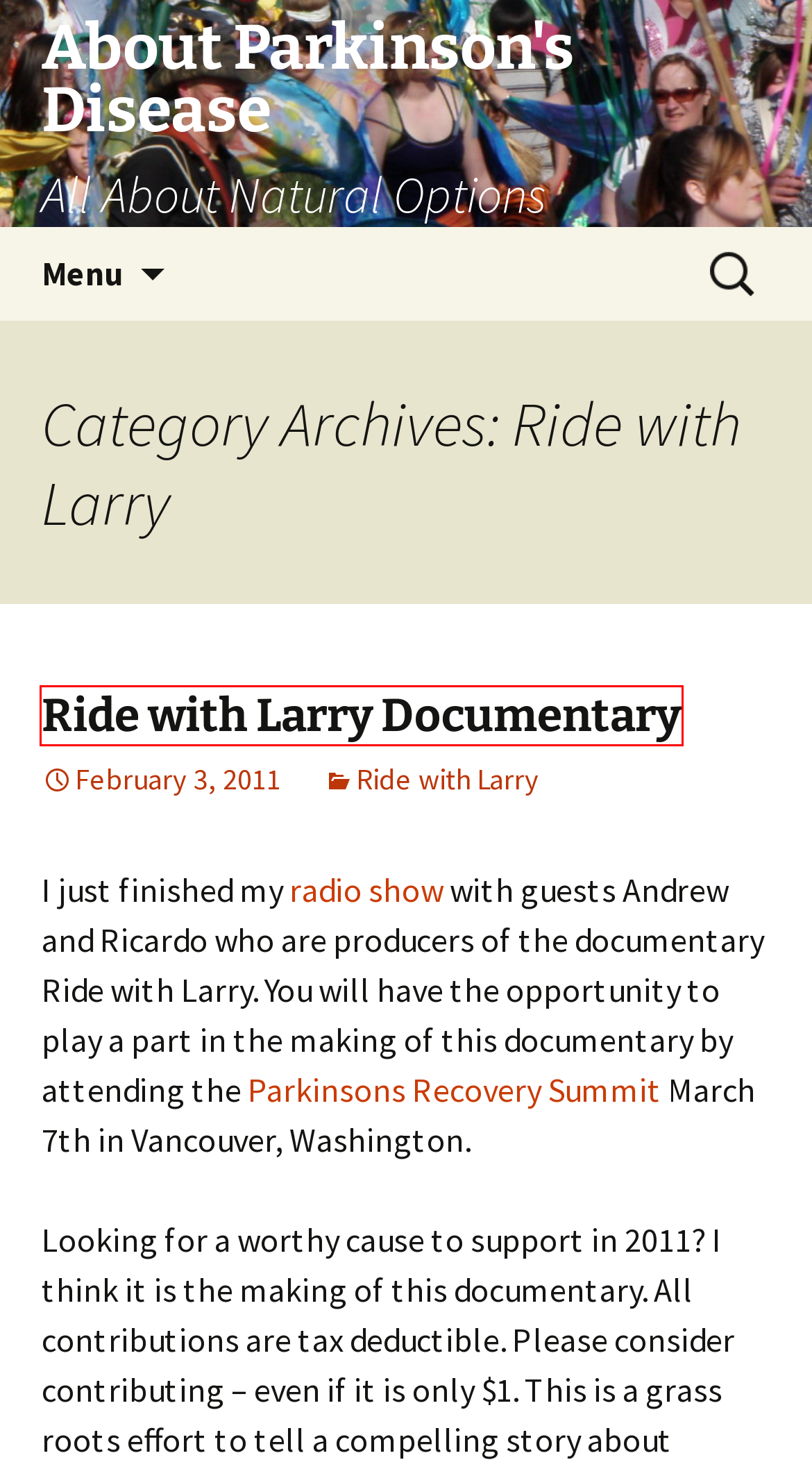You have a screenshot of a webpage, and a red bounding box highlights an element. Select the webpage description that best fits the new page after clicking the element within the bounding box. Options are:
A. Vagus Nerve Archives - About Parkinson's Disease
B. ketones Archives - About Parkinson's Disease
C. depression help Archives - About Parkinson's Disease
D. Privacy Policy - About Parkinson's Disease
E. cranial electrostimulation (CES) Archives - About Parkinson's Disease
F. Natural Therapies for Parkinsons Disease
G. All About Parkinsons
H. abnormality of gait Archives - About Parkinson's Disease

F